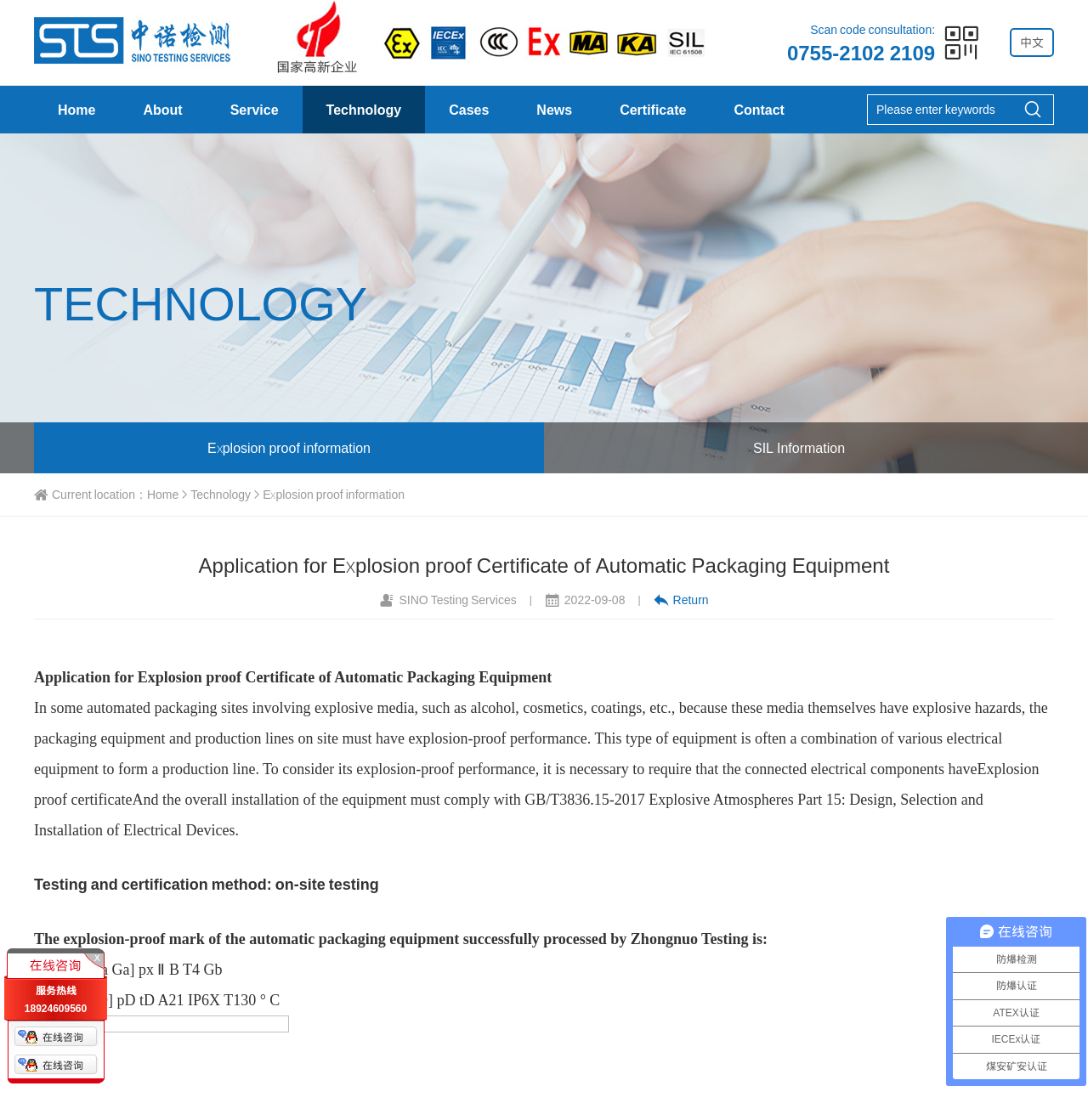Examine the image carefully and respond to the question with a detailed answer: 
What is the purpose of the equipment?

I inferred the purpose of the equipment from the static text element with coordinates [0.031, 0.624, 0.963, 0.694] which mentions 'explosion-proof performance' in the context of automated packaging sites involving explosive media